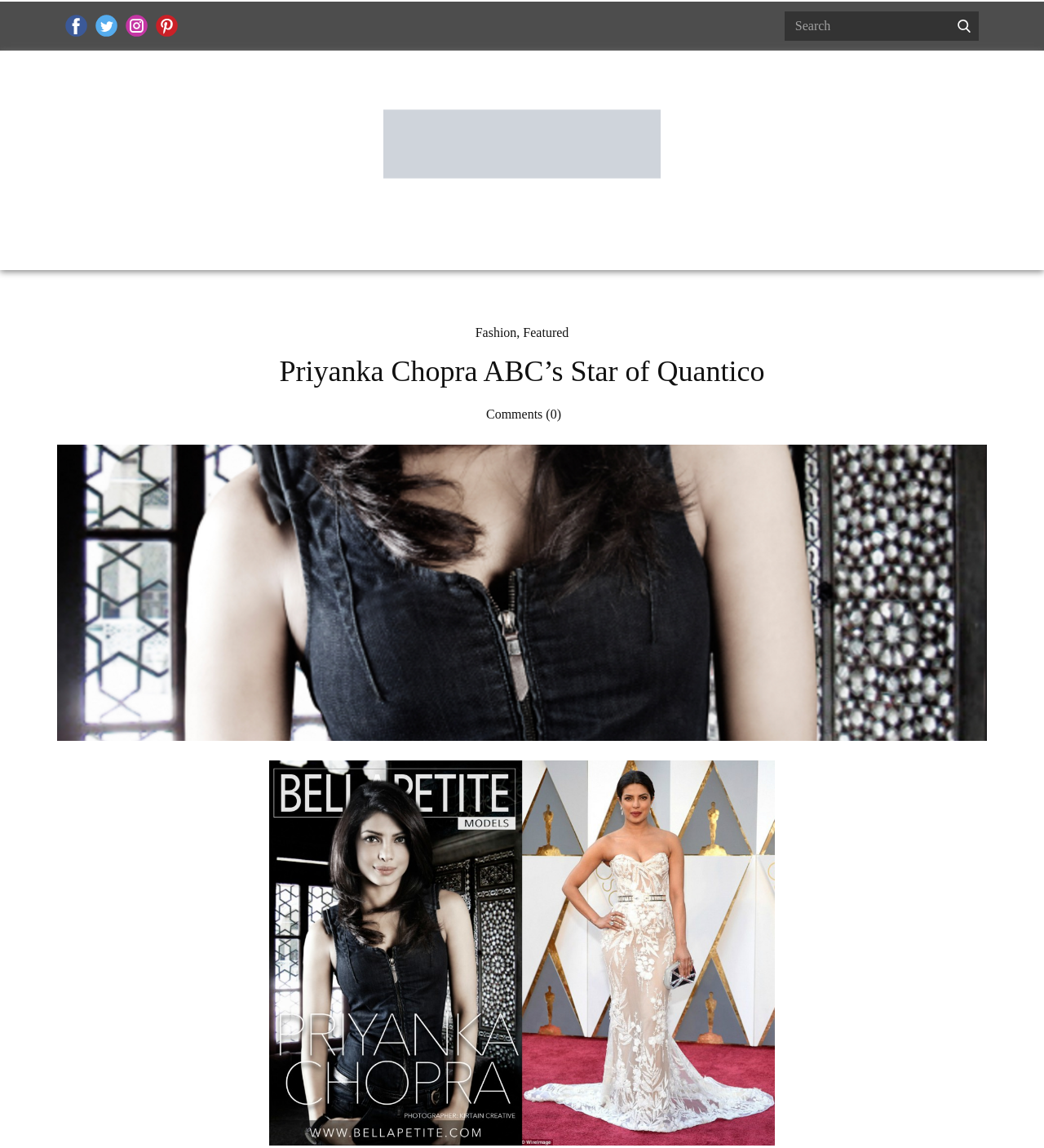Using the given element description, provide the bounding box coordinates (top-left x, top-left y, bottom-right x, bottom-right y) for the corresponding UI element in the screenshot: parent_node: BP HOME

[0.367, 0.065, 0.633, 0.186]